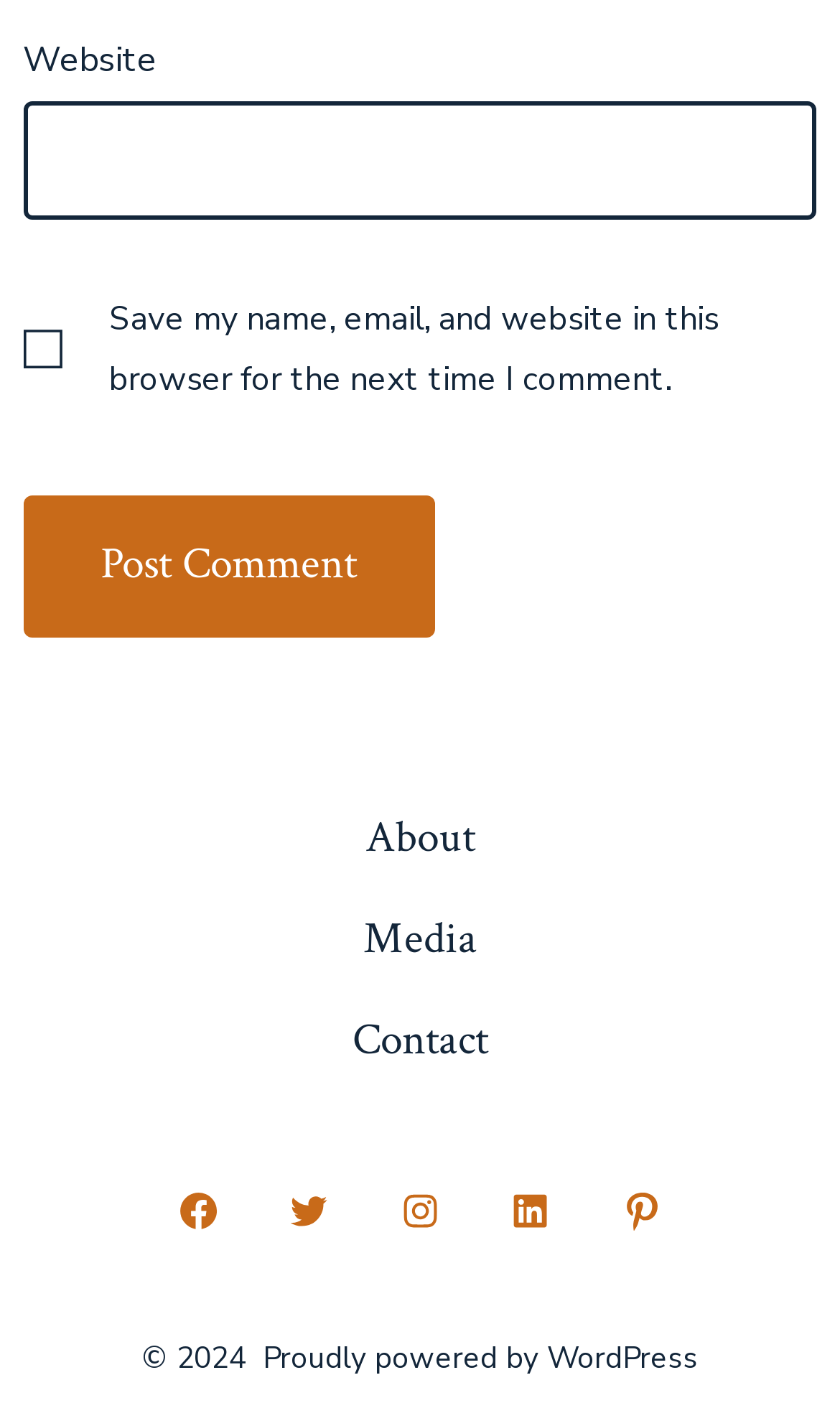Locate the bounding box coordinates of the clickable region to complete the following instruction: "Enter website."

[0.027, 0.072, 0.973, 0.154]